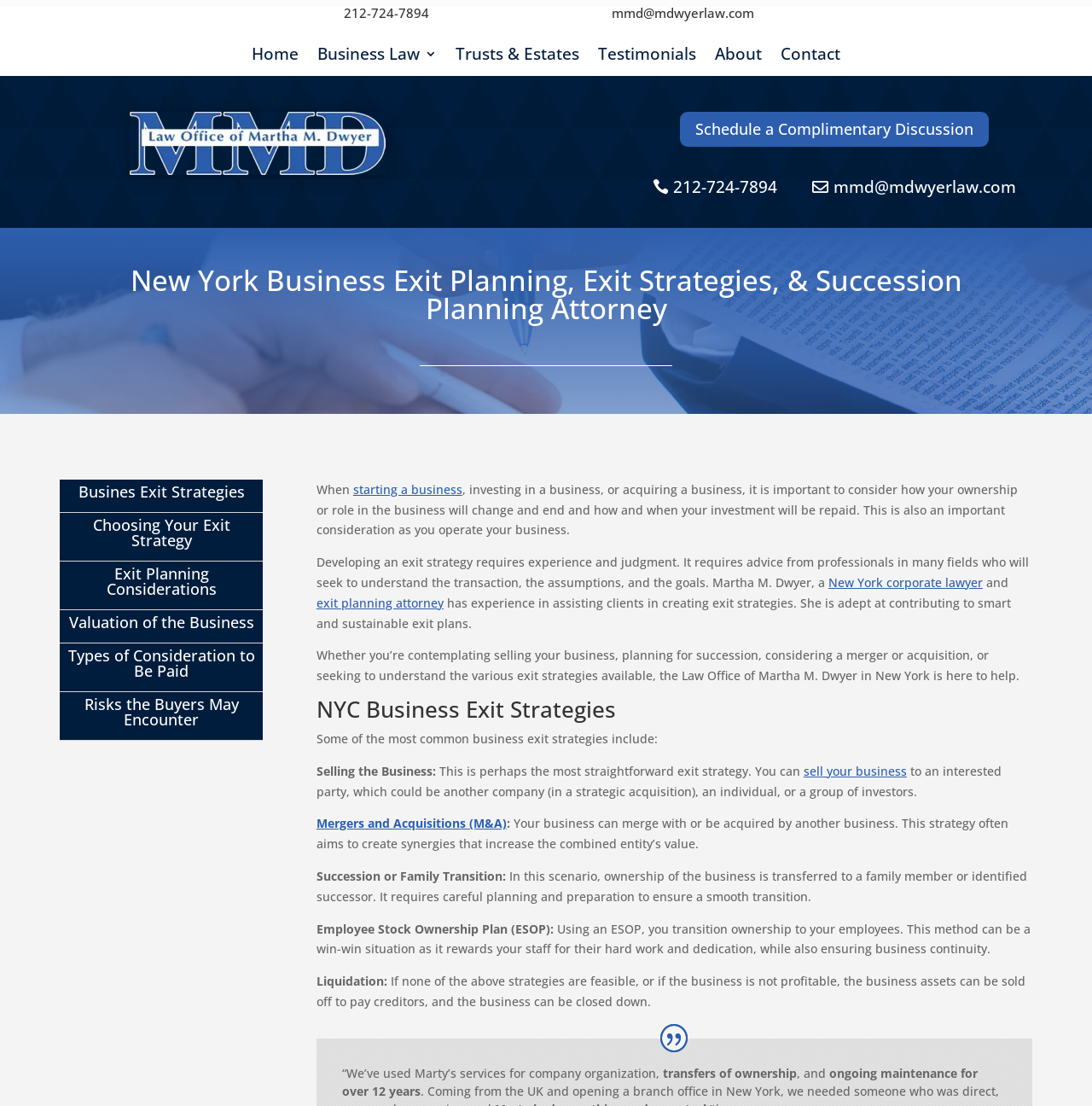Use a single word or phrase to answer the following:
What is the main service offered by the attorney?

Business Exit Planning